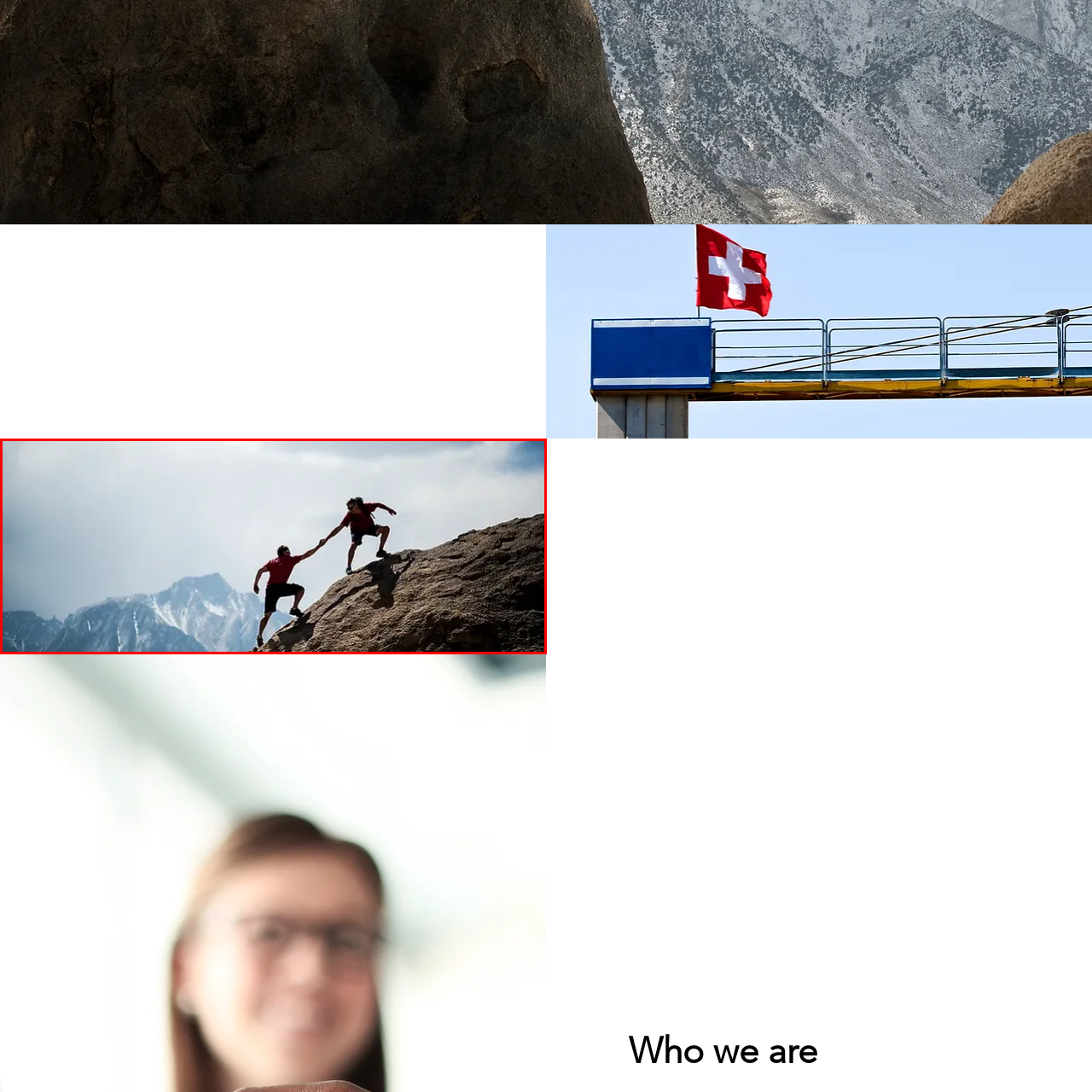Observe the content highlighted by the red box and supply a one-word or short phrase answer to the question: Is the sky in the image clear?

No